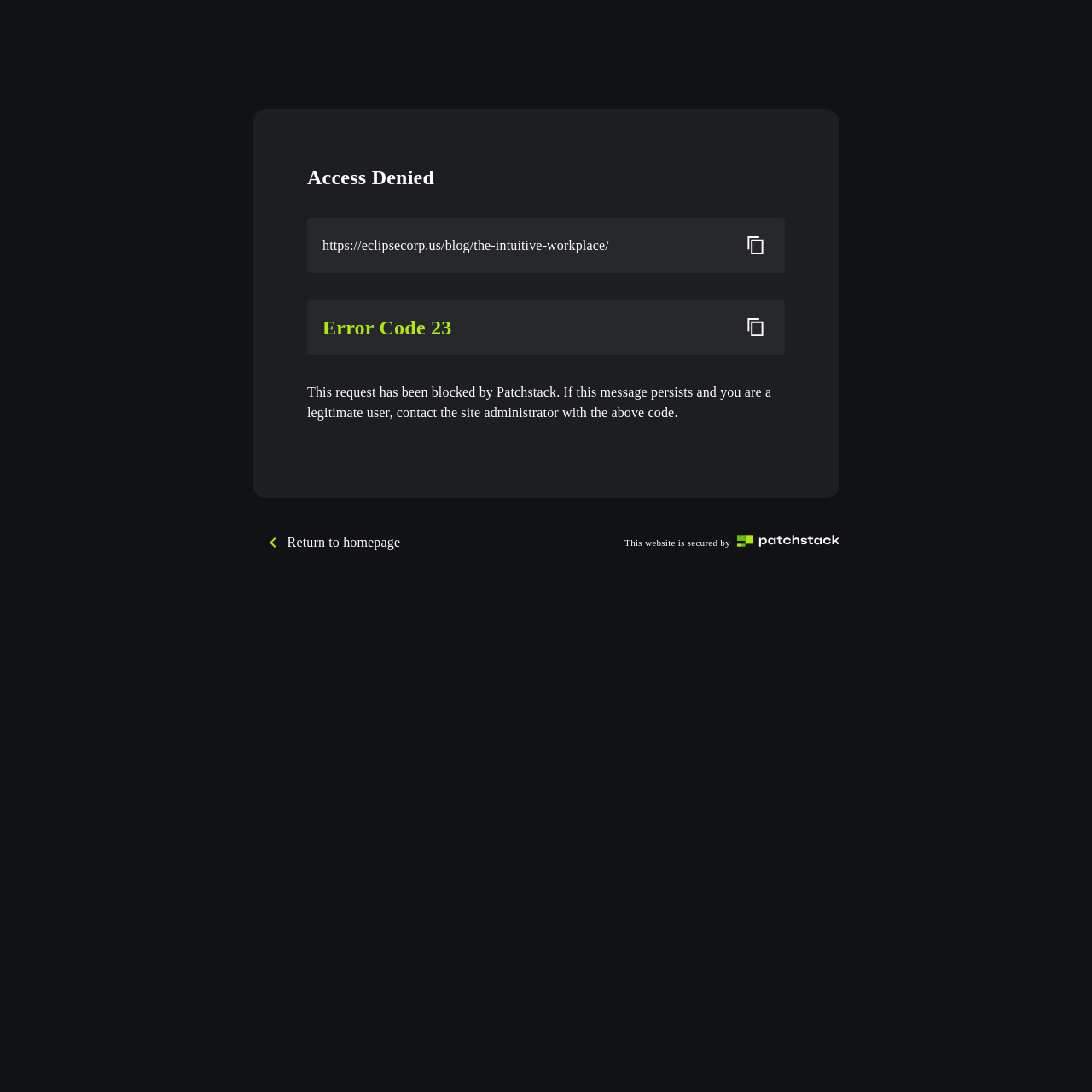Please provide a one-word or short phrase answer to the question:
What is the purpose of the Patchstack logo?

Securing the website